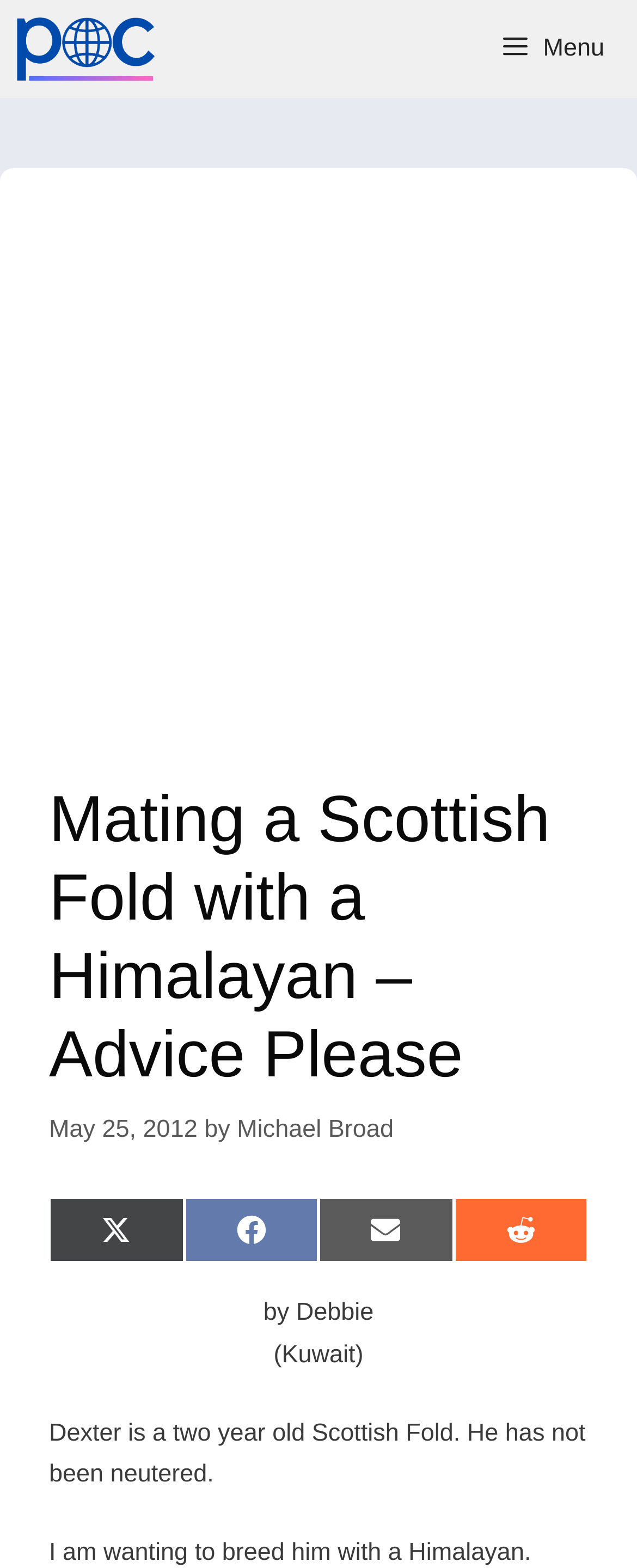Predict the bounding box of the UI element based on the description: "Menu". The coordinates should be four float numbers between 0 and 1, formatted as [left, top, right, bottom].

[0.754, 0.0, 1.0, 0.062]